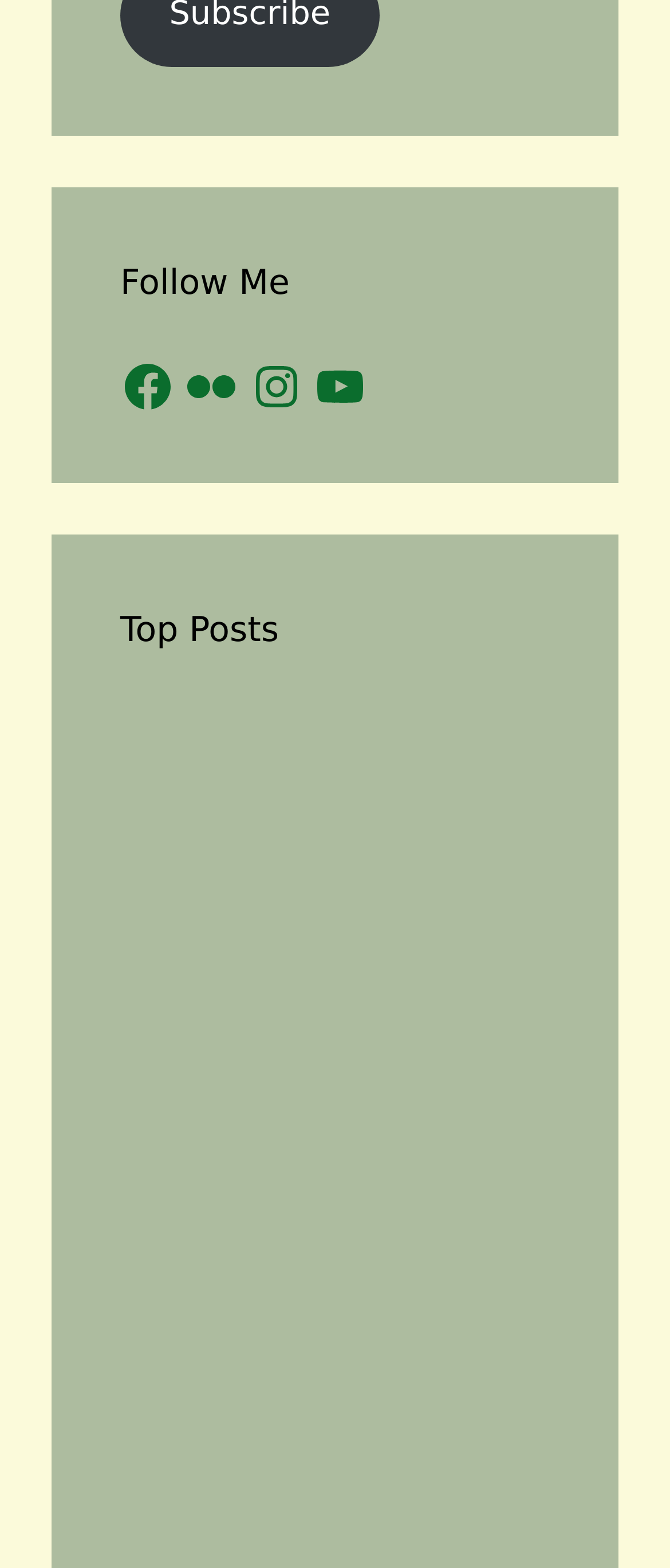What is the title of the second post?
Please answer the question as detailed as possible based on the image.

I looked at the list of posts on the webpage and found that the second post is titled 'A Colorful Encounter with the Painted Bunting'.